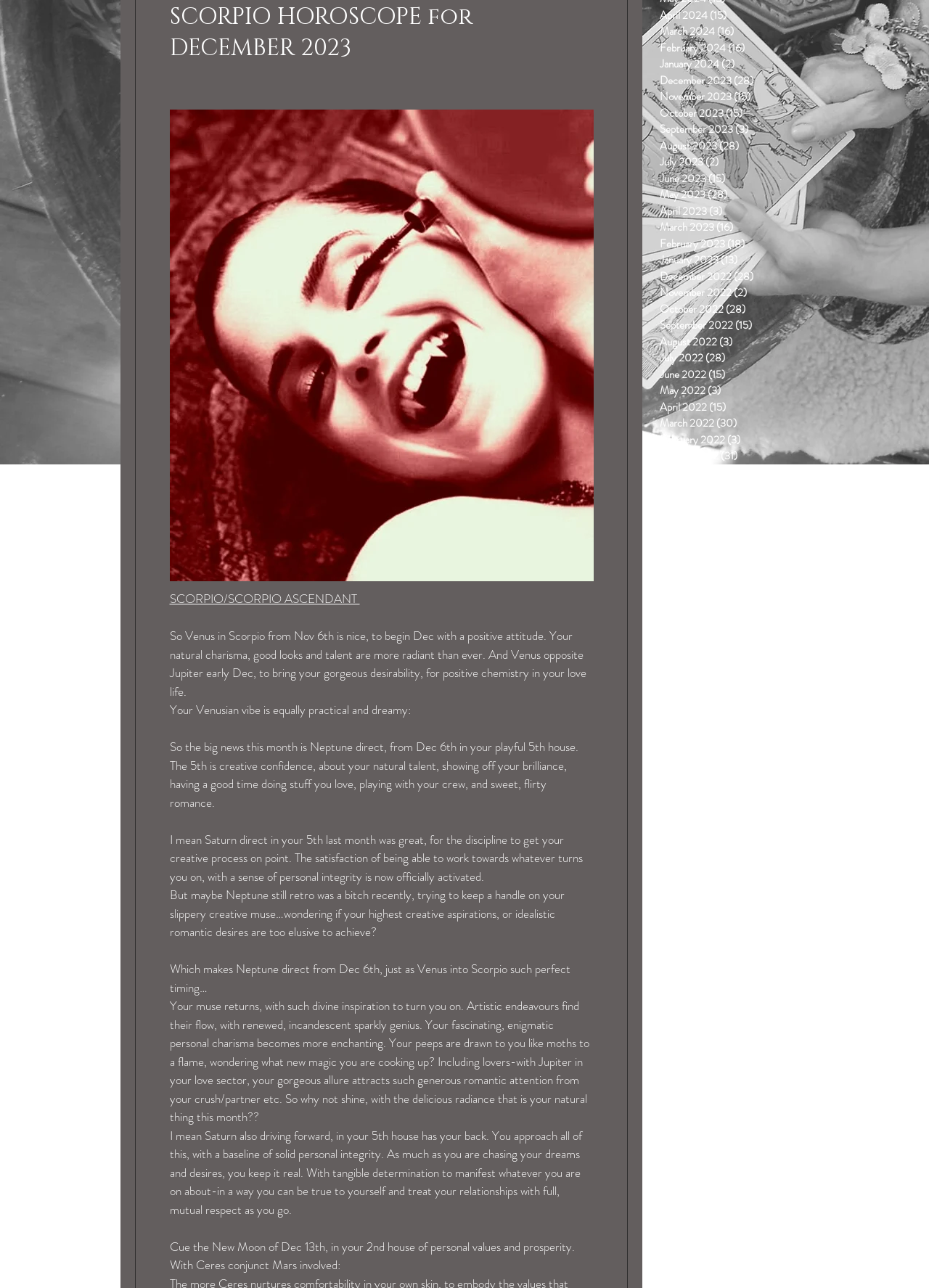Given the description "April 2023 (3) 3 posts", determine the bounding box of the corresponding UI element.

[0.71, 0.158, 0.874, 0.17]